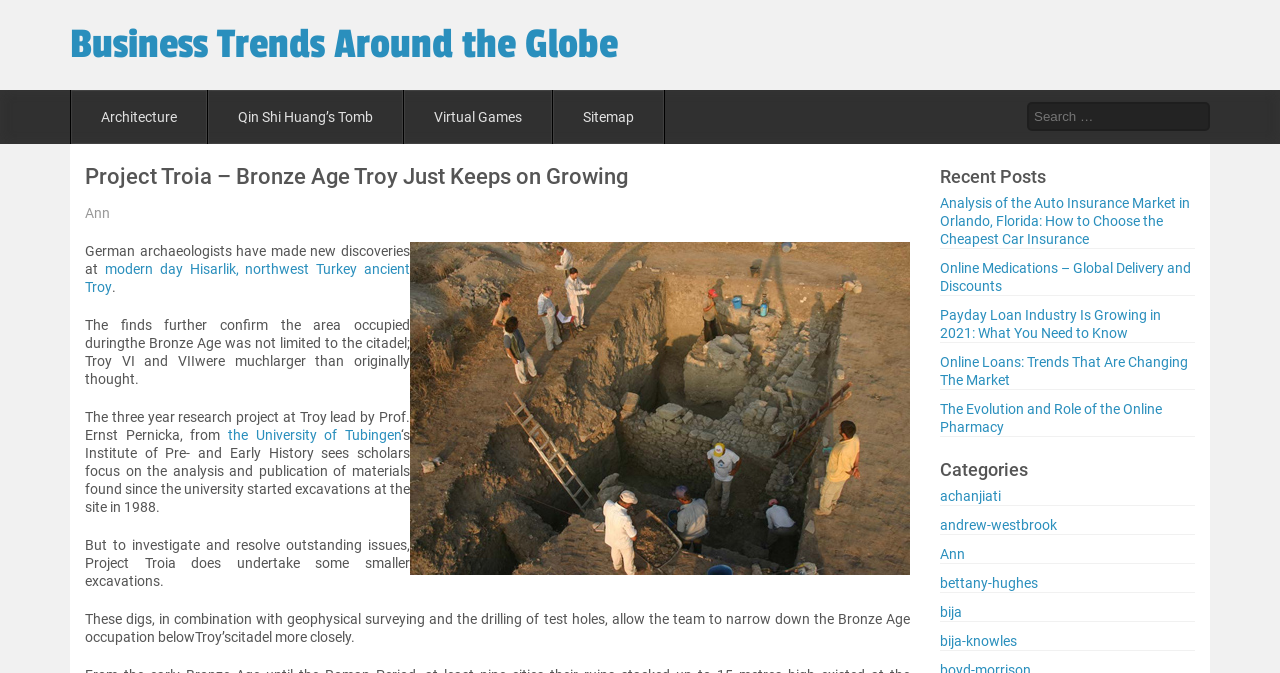Can you specify the bounding box coordinates for the region that should be clicked to fulfill this instruction: "Explore the category of achanjiati".

[0.734, 0.725, 0.782, 0.749]